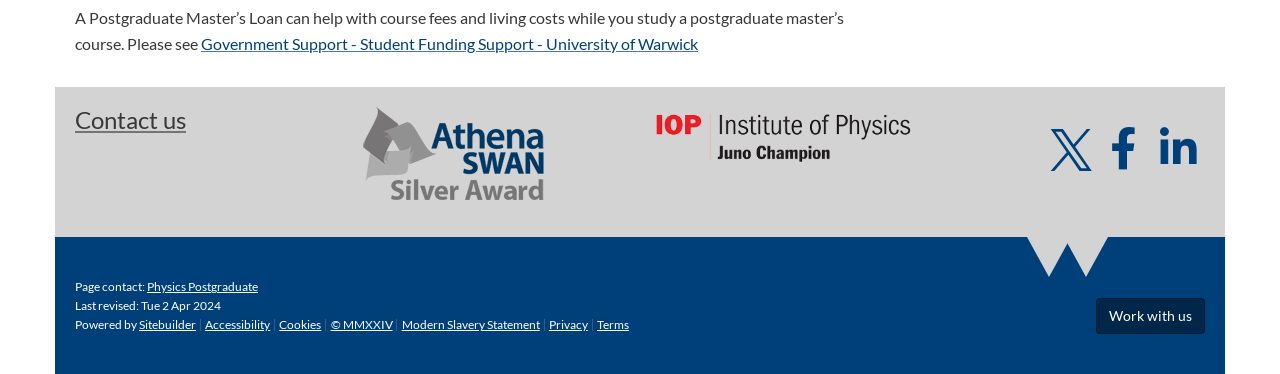Point out the bounding box coordinates of the section to click in order to follow this instruction: "Email the page owner".

[0.115, 0.747, 0.202, 0.787]